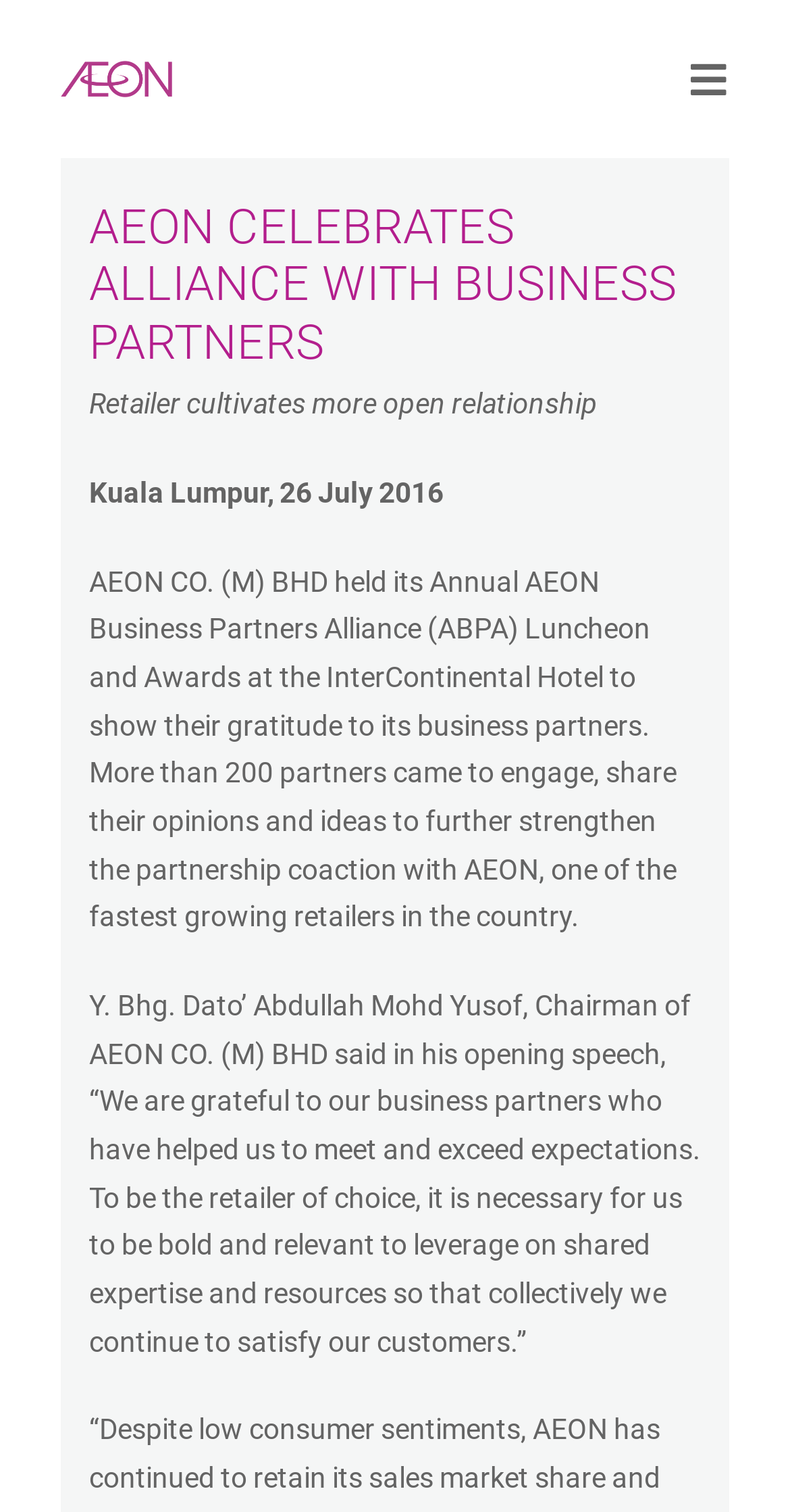What is the date of the ABPA luncheon?
Please answer the question with a single word or phrase, referencing the image.

26 July 2016